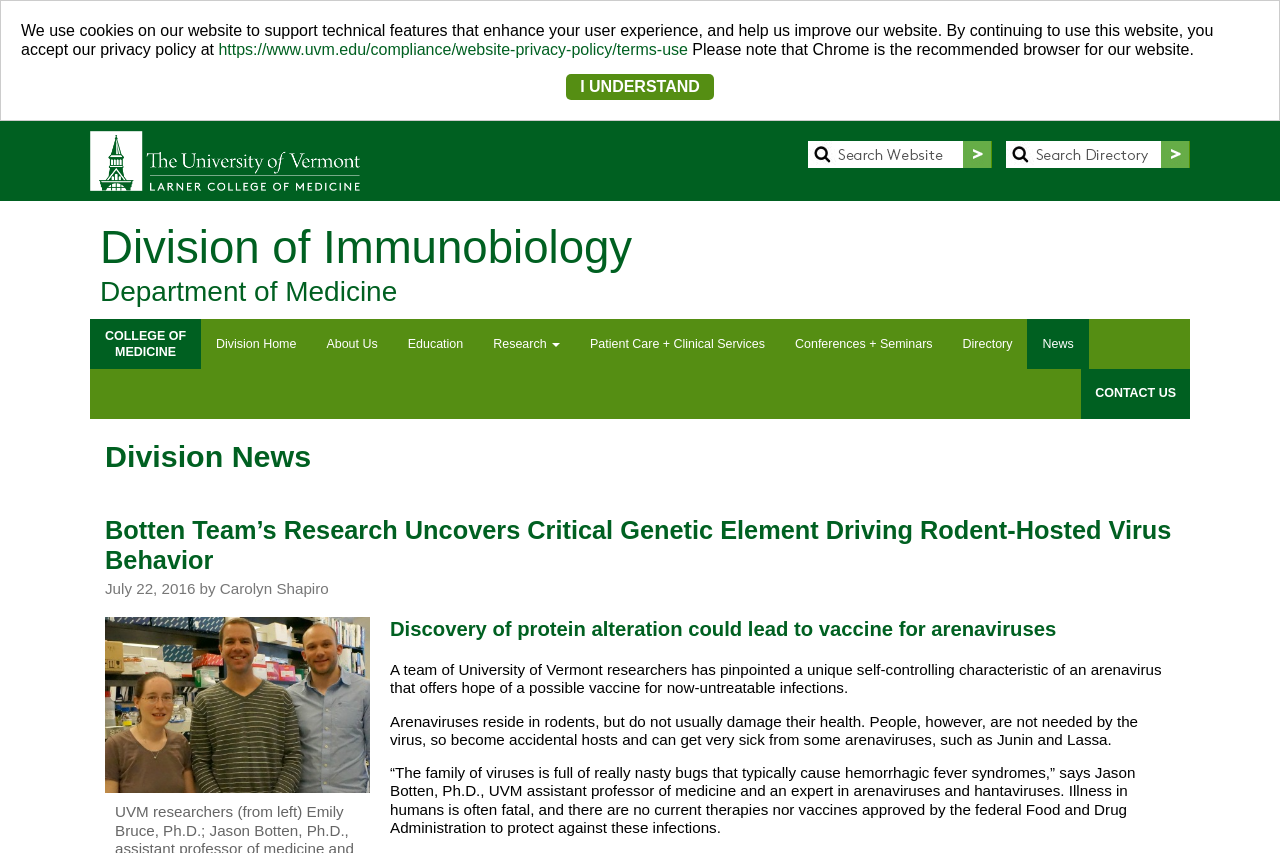What is the department of the Division of Immunobiology?
Using the visual information from the image, give a one-word or short-phrase answer.

Department of Medicine